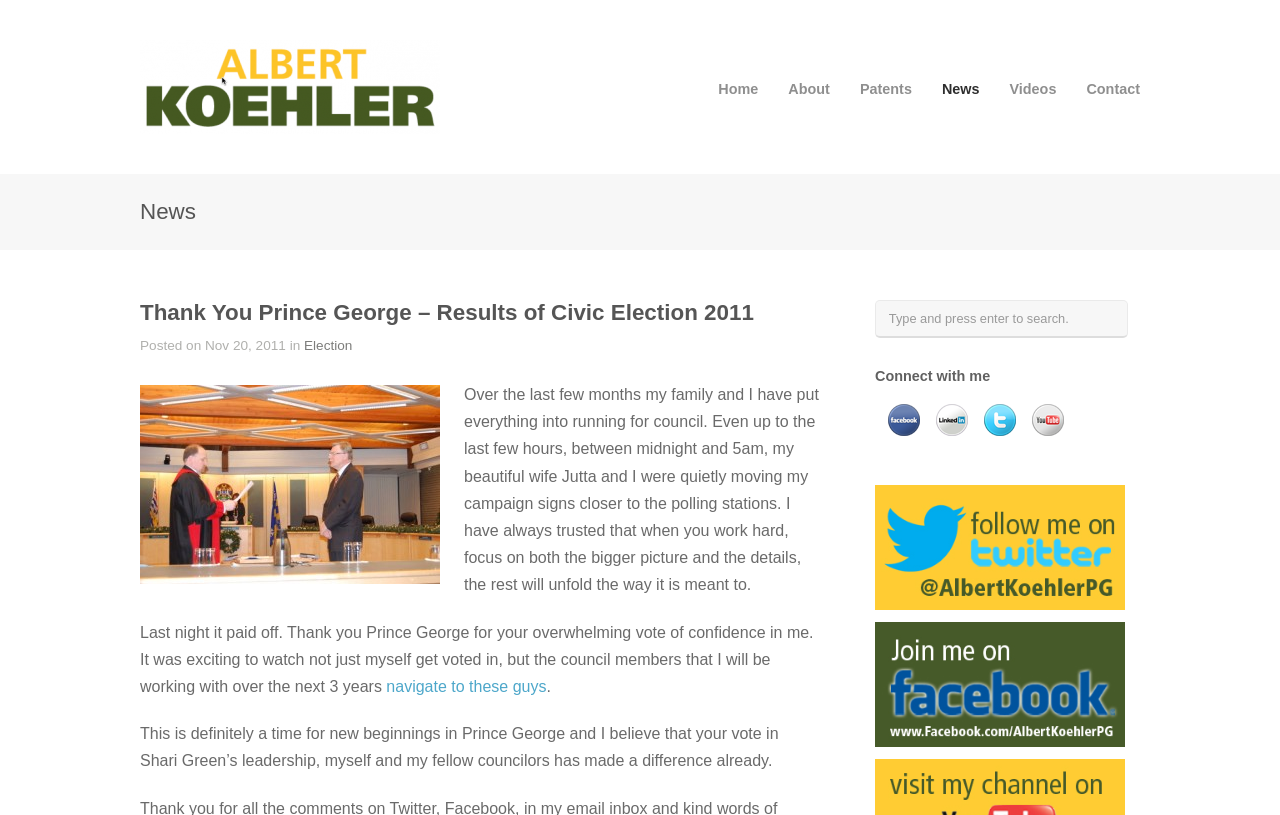Determine the bounding box of the UI element mentioned here: "Blog". The coordinates must be in the format [left, top, right, bottom] with values ranging from 0 to 1.

None